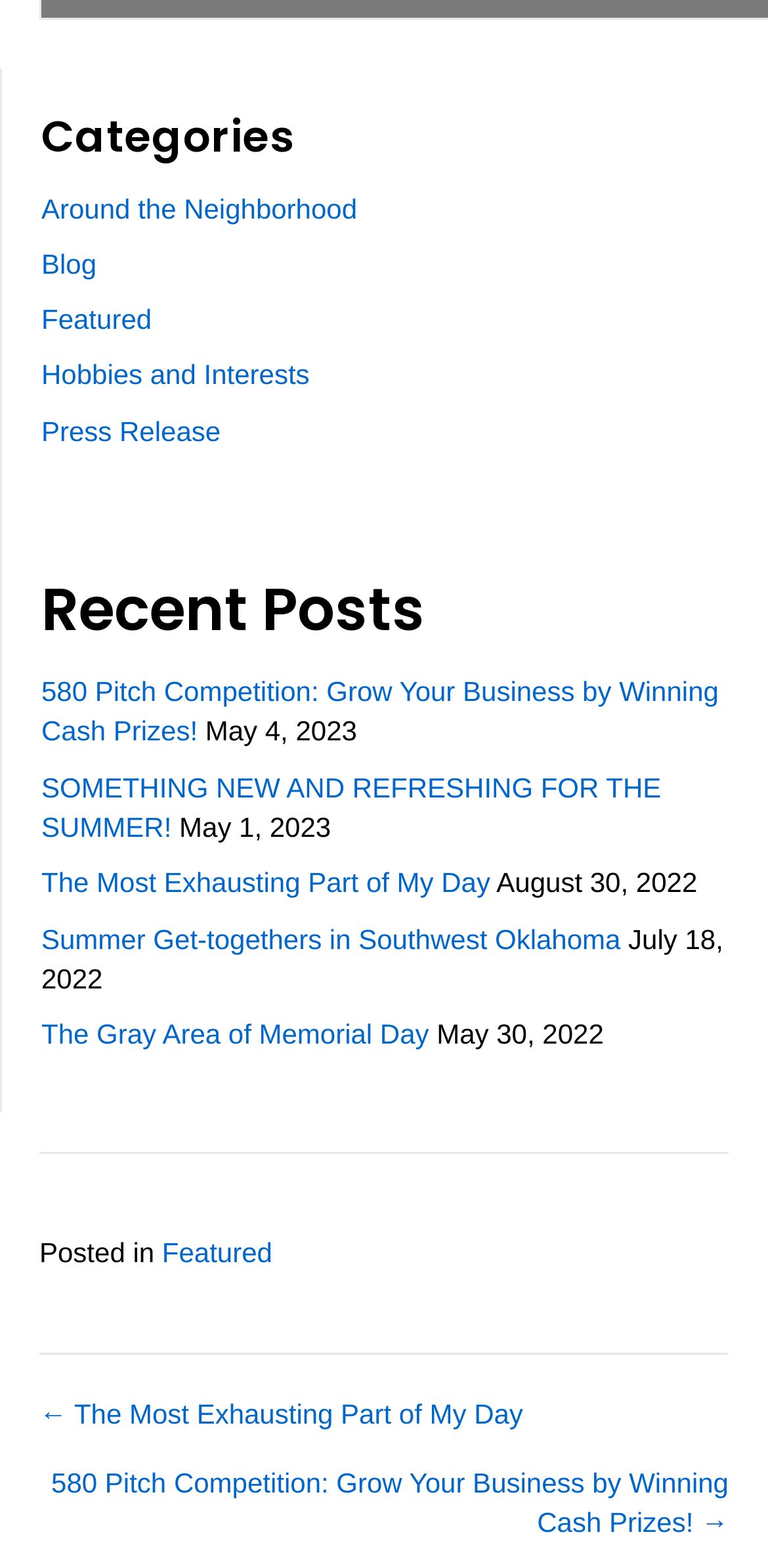Refer to the screenshot and give an in-depth answer to this question: What is the category of the post 'The Most Exhausting Part of My Day'?

I found the post 'The Most Exhausting Part of My Day' and looked for the category it belongs to, which is 'Featured'.